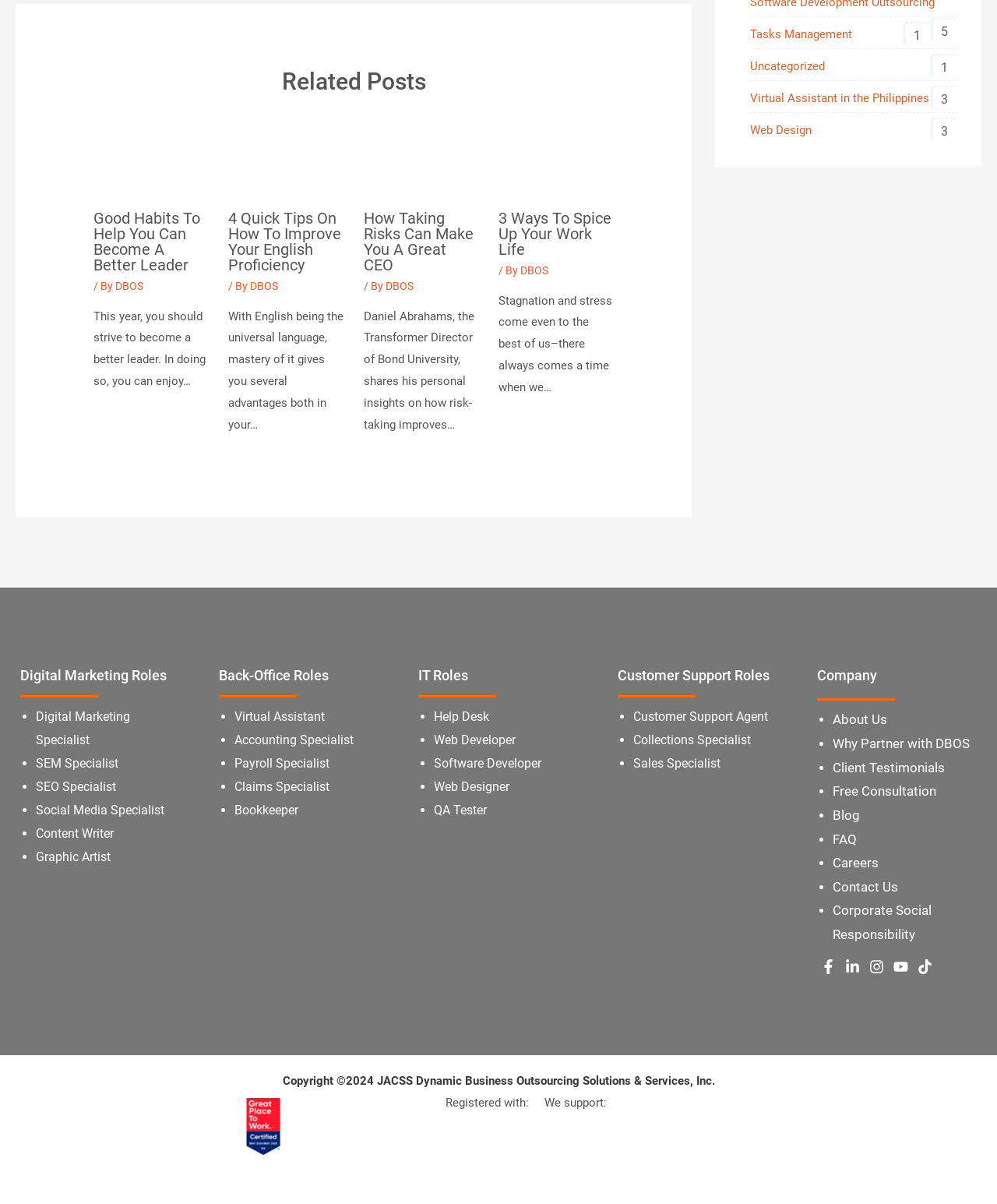Please determine the bounding box coordinates for the element that should be clicked to follow these instructions: "Read the article 'Good Habits To Help You Can Become A Better Leader'".

[0.094, 0.175, 0.21, 0.244]